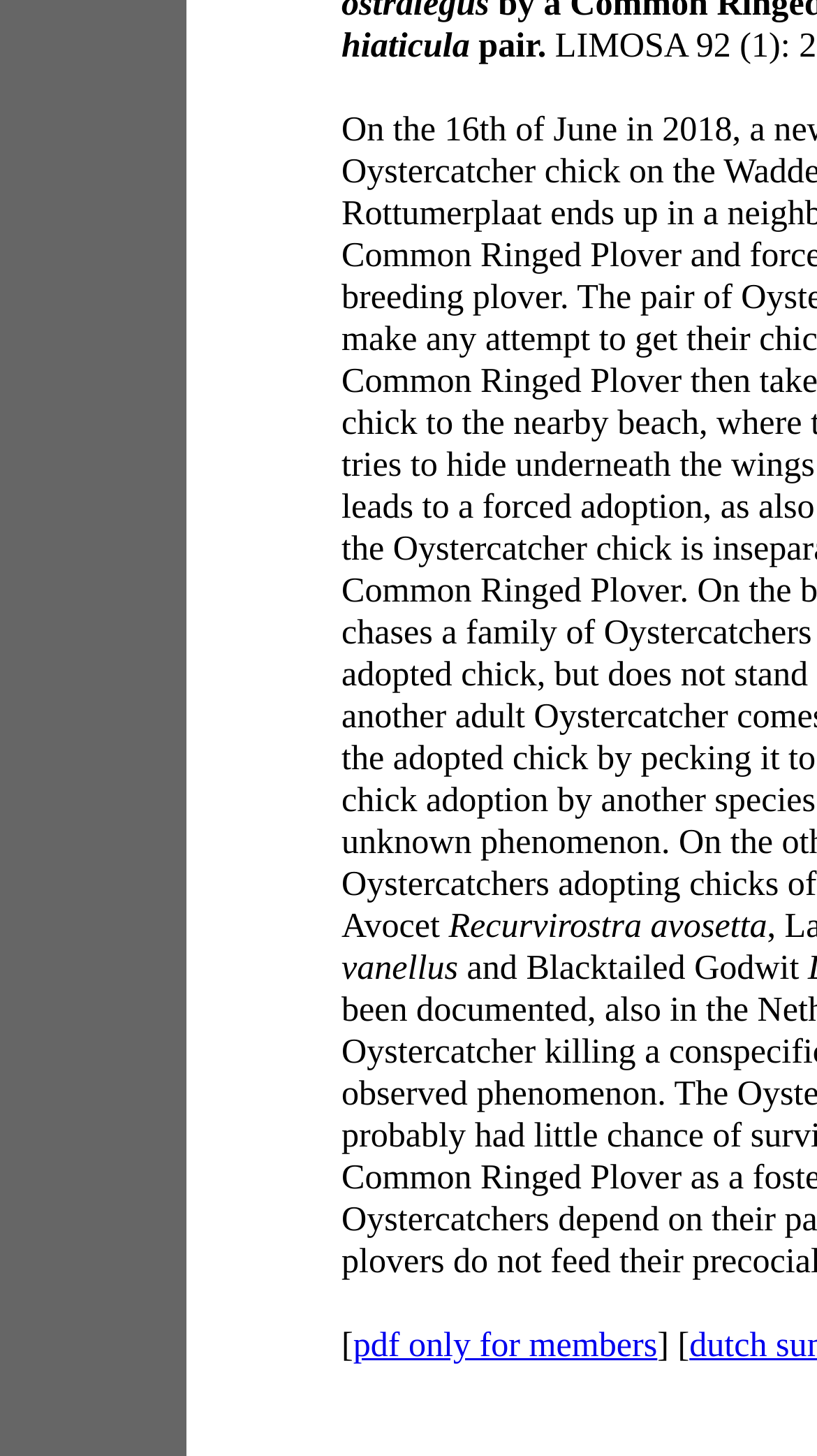For the element described, predict the bounding box coordinates as (top-left x, top-left y, bottom-right x, bottom-right y). All values should be between 0 and 1. Element description: pdf only for members

[0.432, 0.91, 0.805, 0.937]